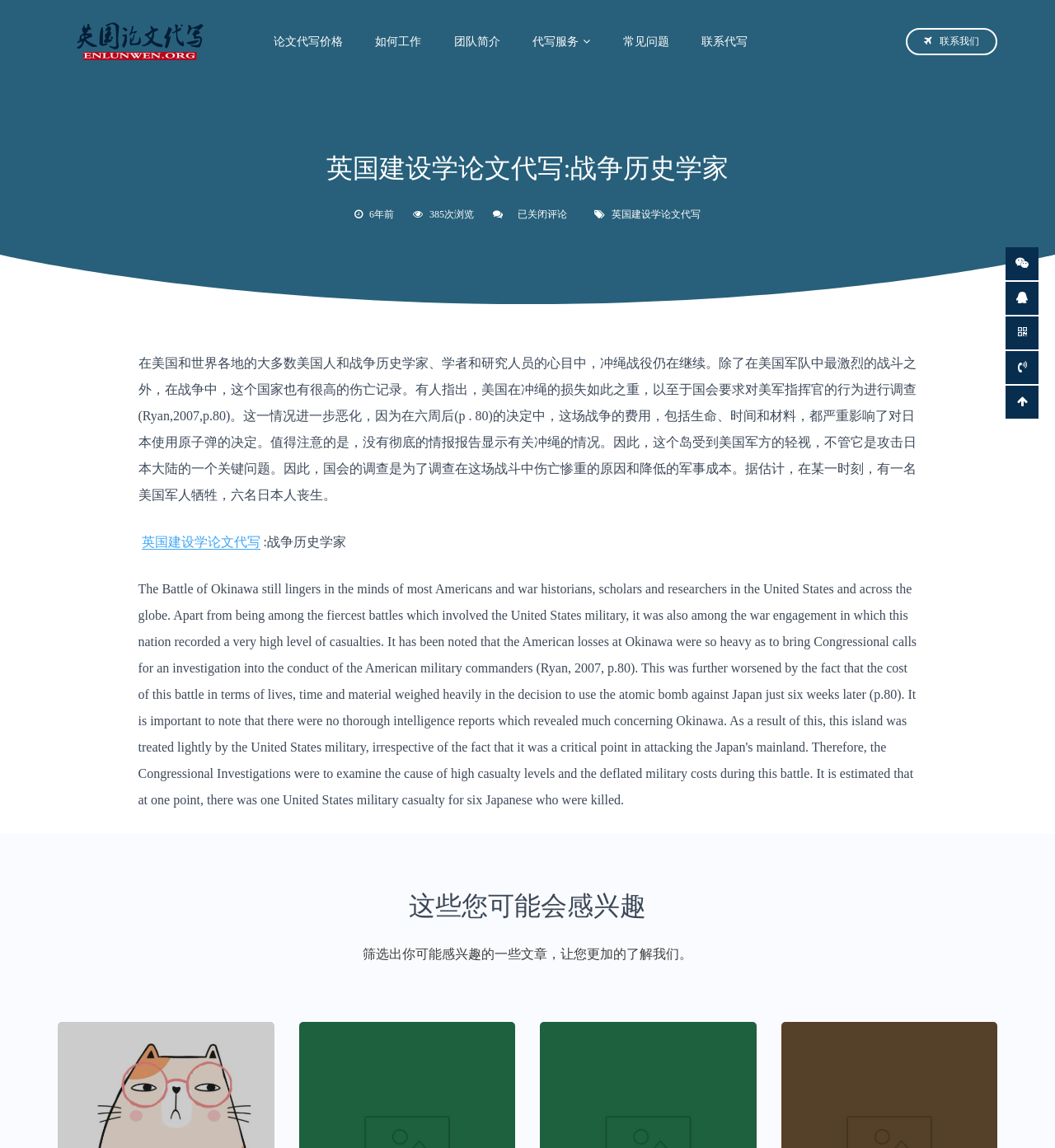With reference to the image, please provide a detailed answer to the following question: What is the topic of the article?

Based on the content of the article, it appears to be discussing the Okinawa battle, a historical event, and its significance in the minds of American people and war historians.